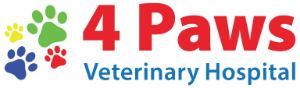Generate an in-depth description of the image.

The image features the vibrant logo of "4 Paws Veterinary Hospital." The design prominently showcases the name "4 Paws" in bold red letters, emphasizing the commitment to pet care. Accompanying the text are colorful paw prints in yellow, green, blue, and a darker shade, symbolizing the joy and diversity of the animal companions that the veterinary hospital serves. Beneath the main title, "Veterinary Hospital" is displayed in a softer blue font, conveying professionalism and care. This logo reflects the hospital's welcoming and friendly approach to veterinary services, inviting pet owners to trust them with their beloved animals' health.